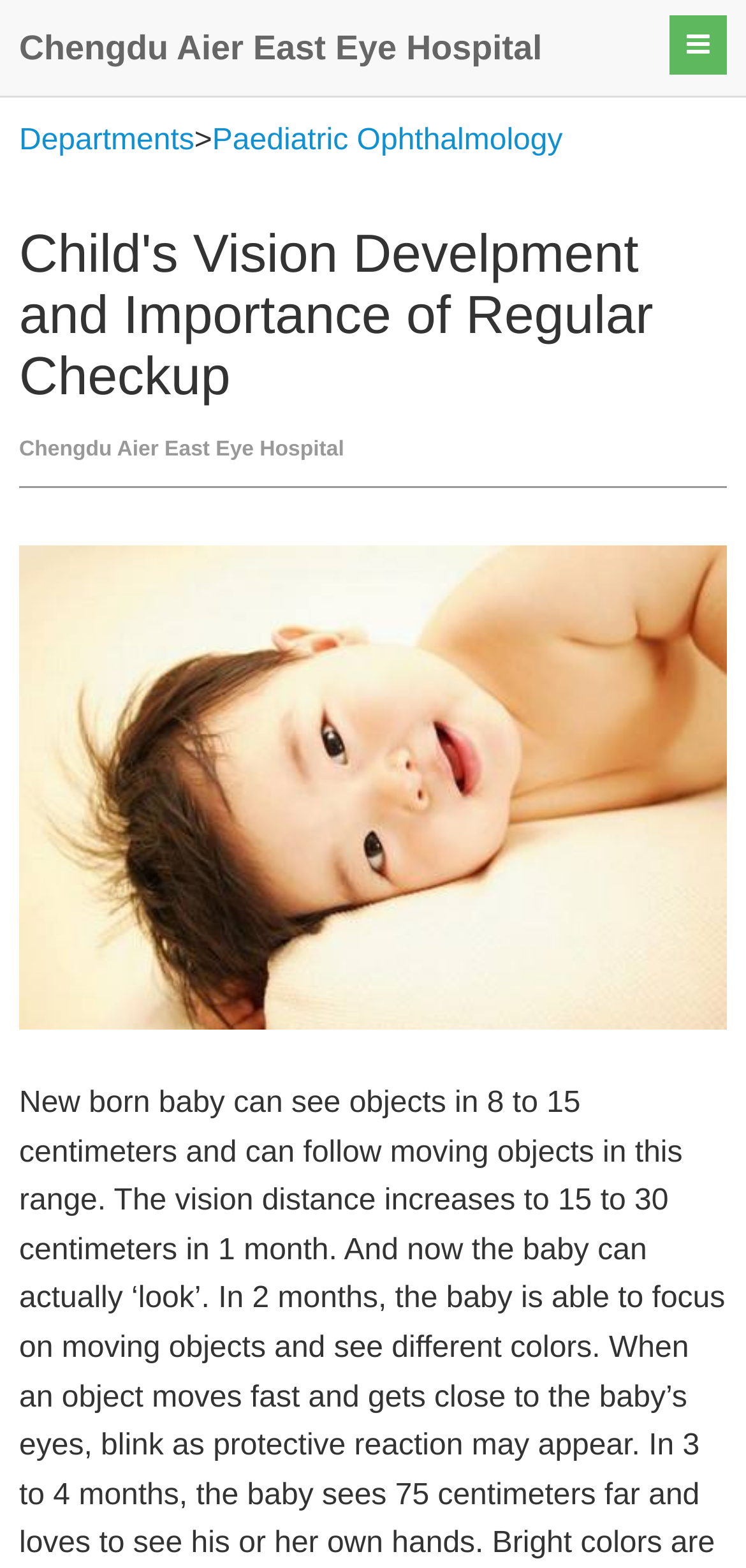How many levels of navigation are shown?
Using the image, answer in one word or phrase.

Three